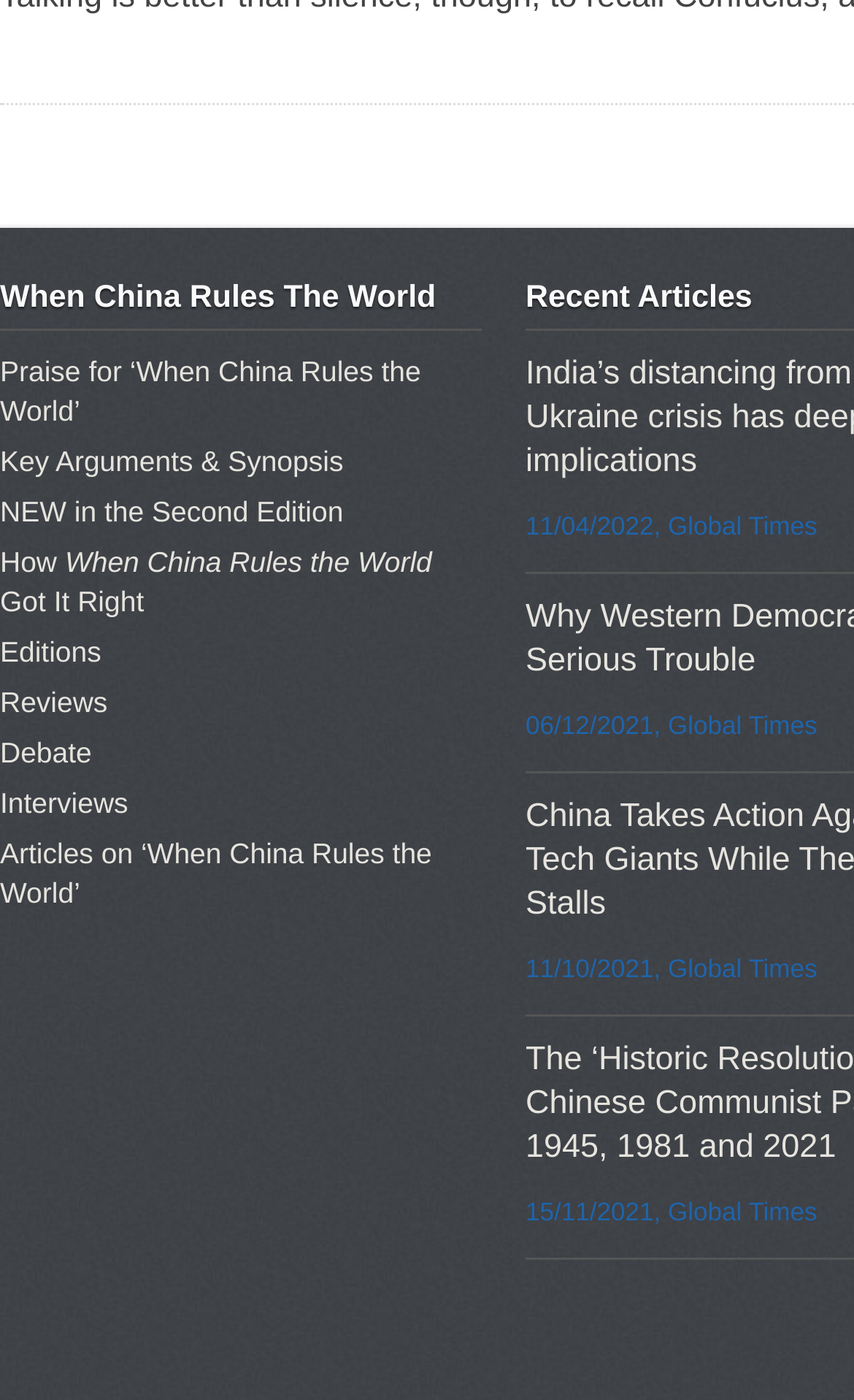Identify the bounding box coordinates for the element you need to click to achieve the following task: "Read praise for the book". The coordinates must be four float values ranging from 0 to 1, formatted as [left, top, right, bottom].

[0.0, 0.254, 0.493, 0.305]